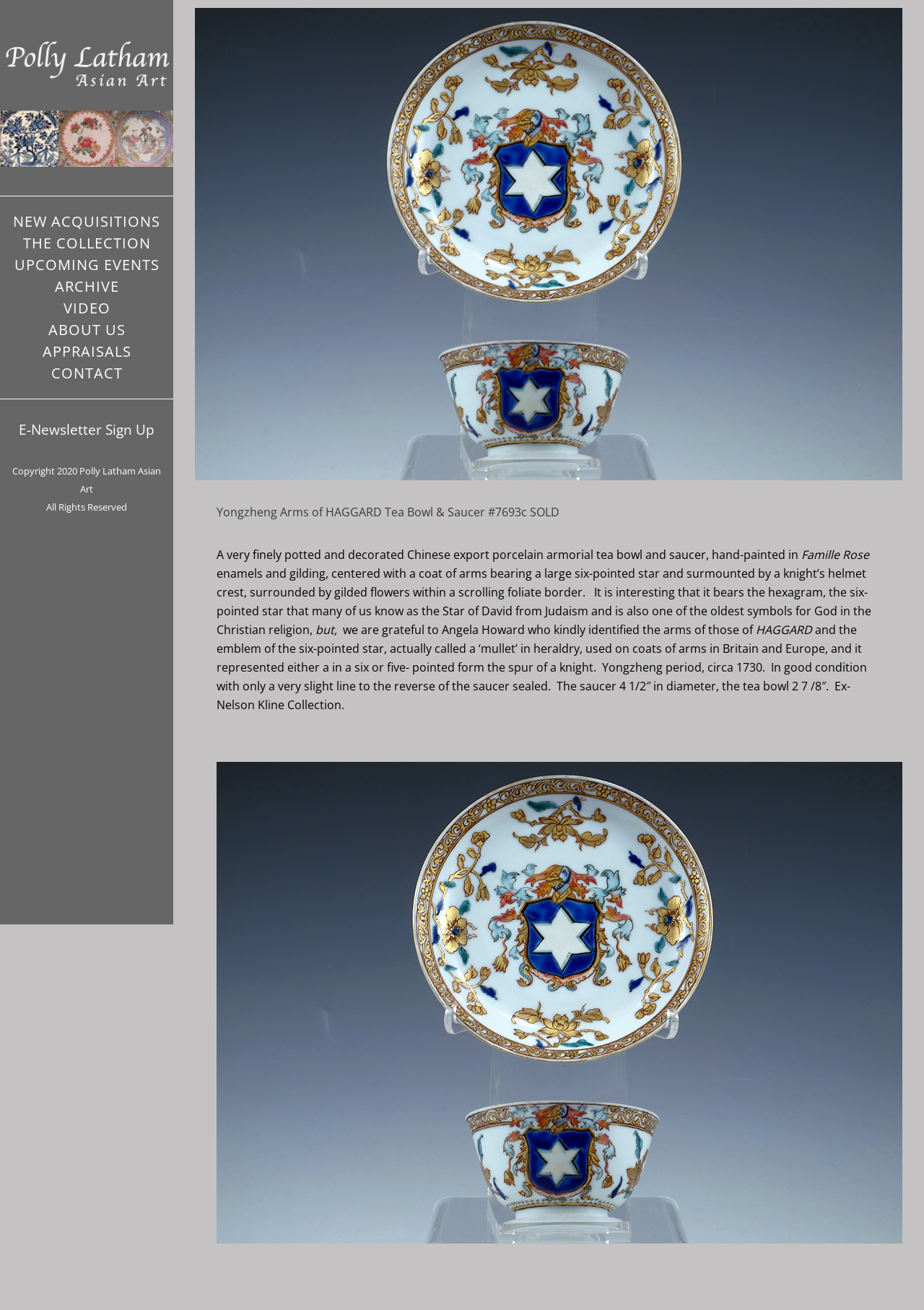Specify the bounding box coordinates of the area to click in order to follow the given instruction: "Visit ABOUT US page."

[0.052, 0.244, 0.136, 0.26]